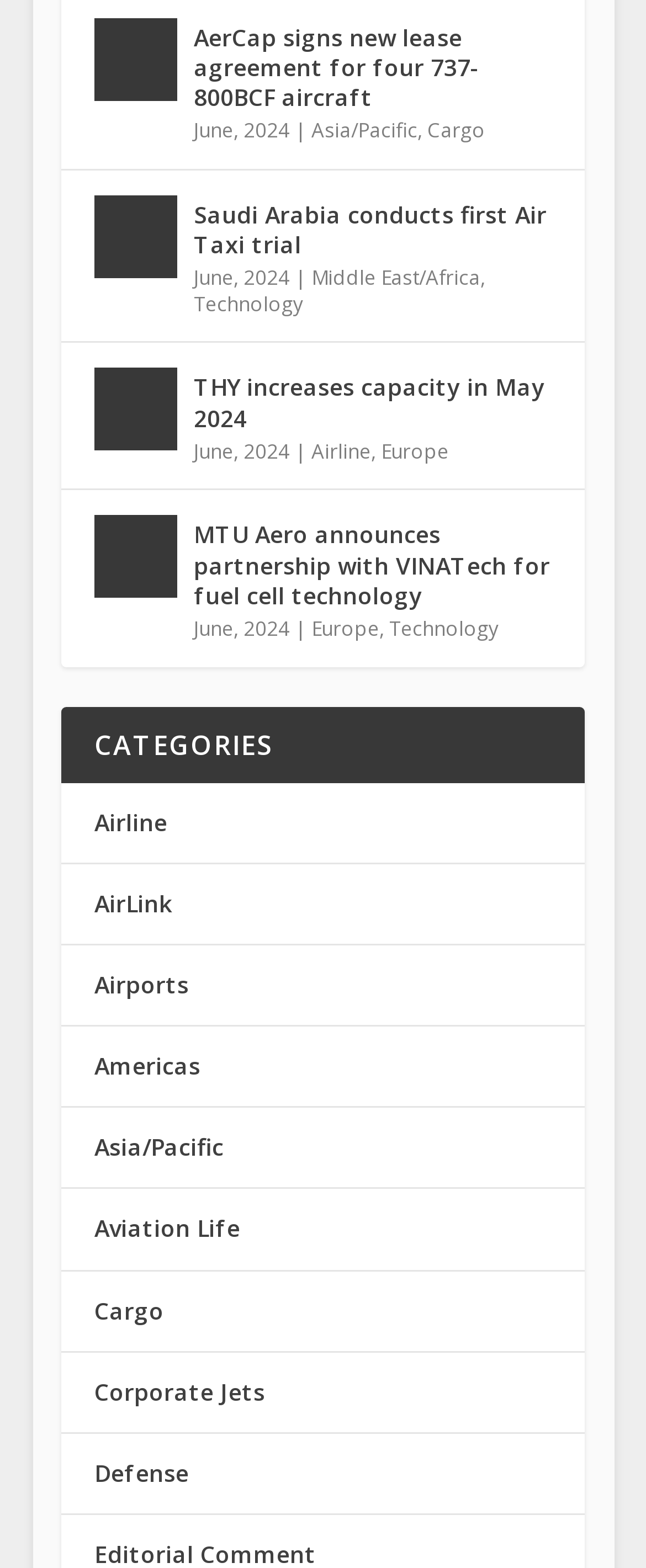What is the date of the AerCap signs new lease agreement news?
Please answer the question as detailed as possible.

I found the answer by looking at the StaticText element with the text 'June, 2024' which is located near the link 'AerCap signs new lease agreement for four 737-800BCF aircraft'.